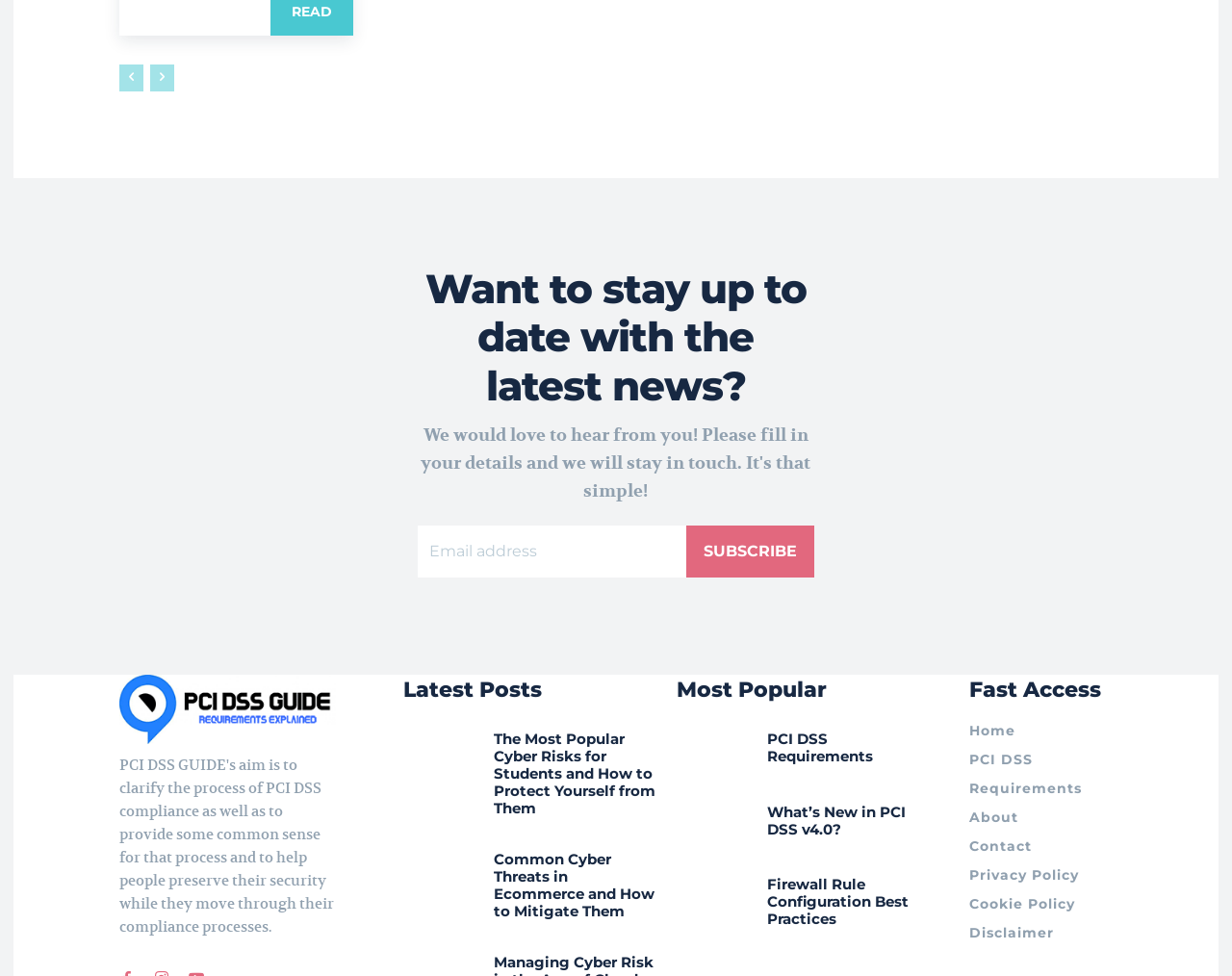Identify the bounding box coordinates of the element that should be clicked to fulfill this task: "View PCI DSS requirements". The coordinates should be provided as four float numbers between 0 and 1, i.e., [left, top, right, bottom].

[0.549, 0.775, 0.611, 0.829]